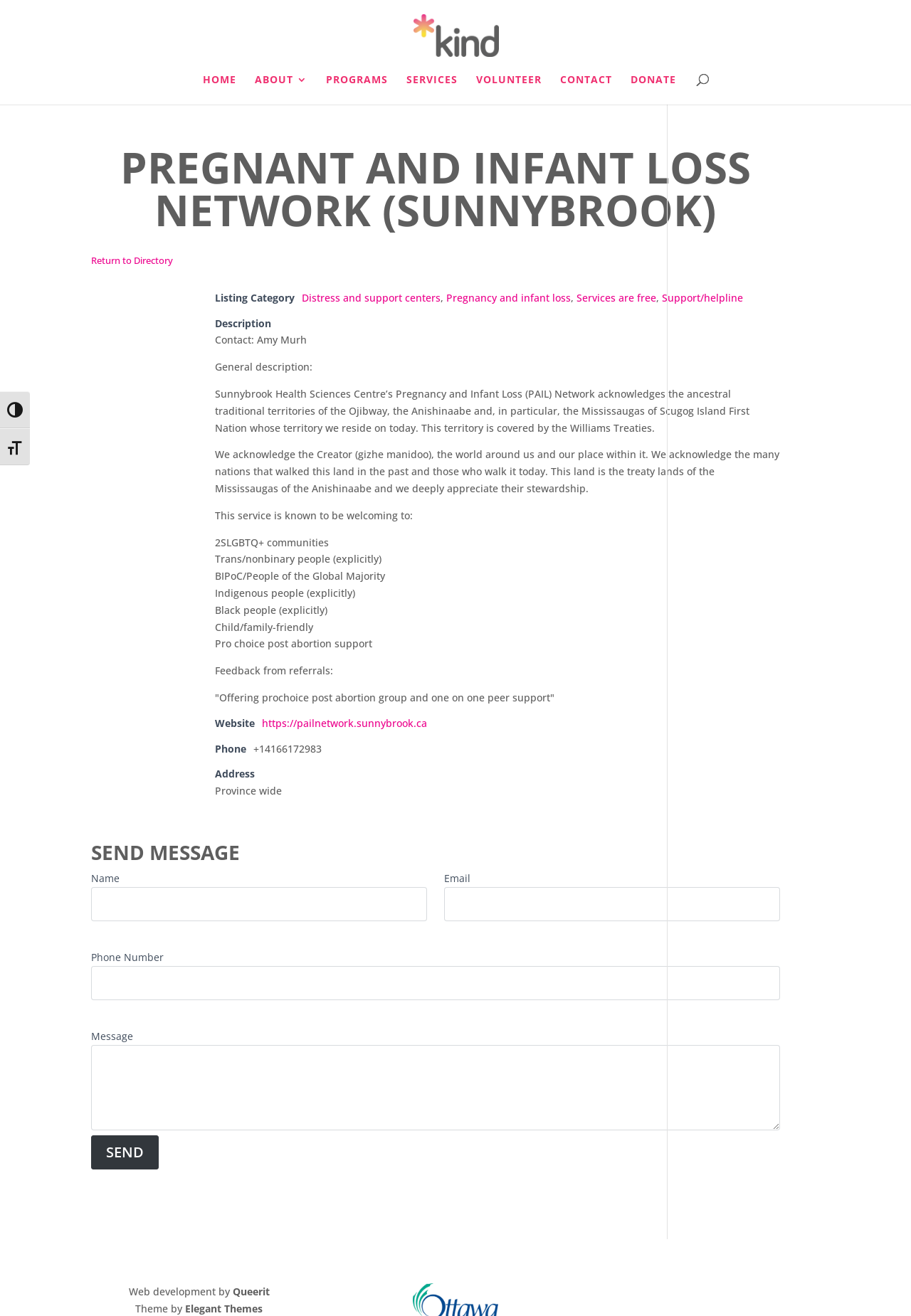What is the website's stance on abortion?
Look at the image and answer the question with a single word or phrase.

Pro-choice